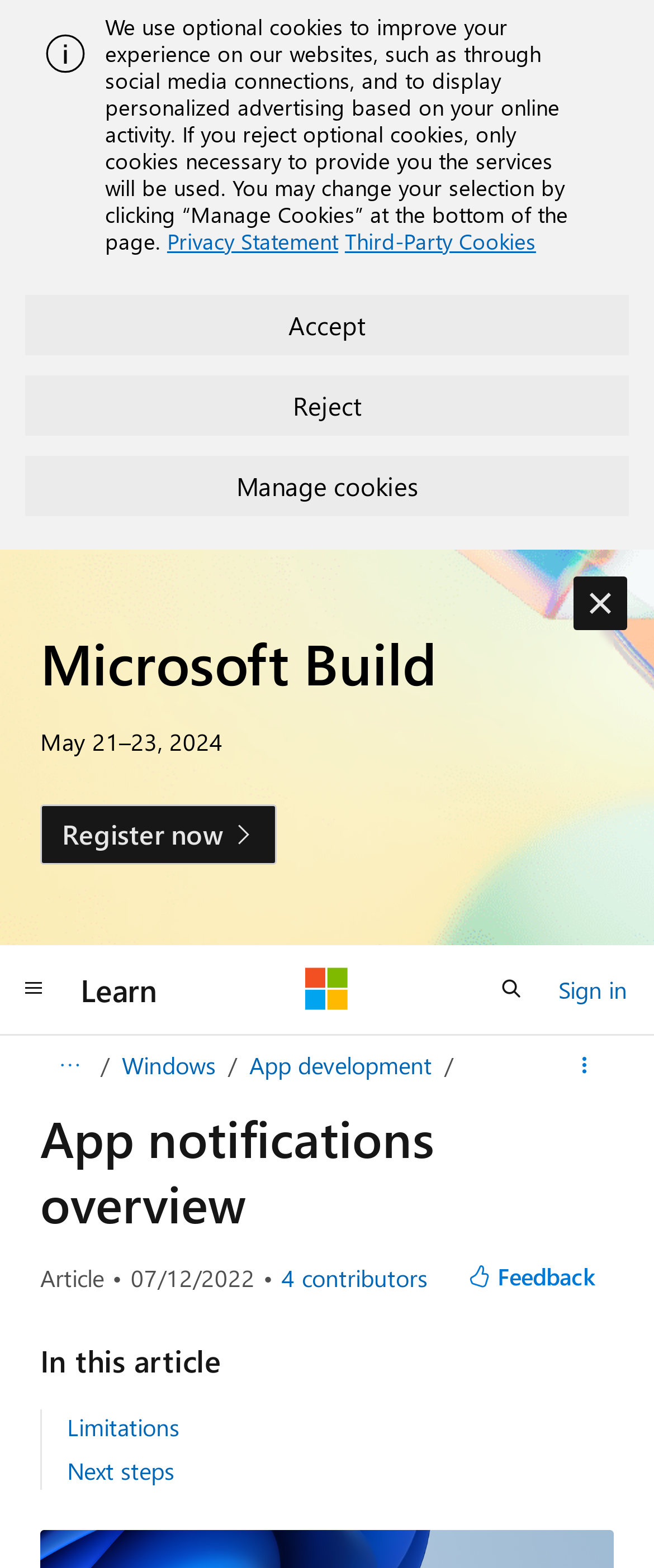What is the event mentioned at the top of the page?
Answer the question with a detailed and thorough explanation.

I found the answer by looking at the heading 'Microsoft Build' which is located at the top of the page.